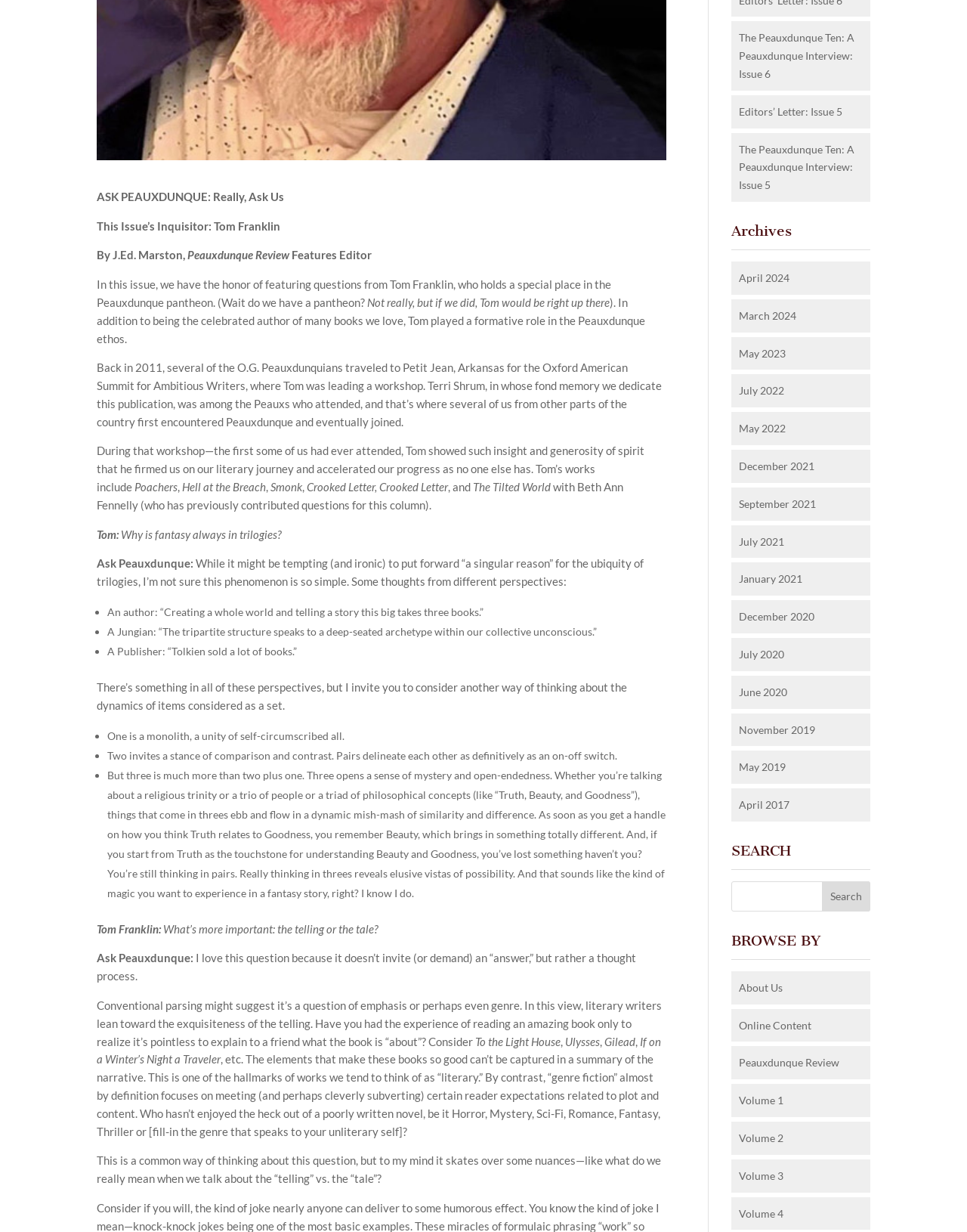Find the bounding box coordinates for the HTML element described in this sentence: "Editors’ Letter: Issue 5". Provide the coordinates as four float numbers between 0 and 1, in the format [left, top, right, bottom].

[0.764, 0.085, 0.871, 0.096]